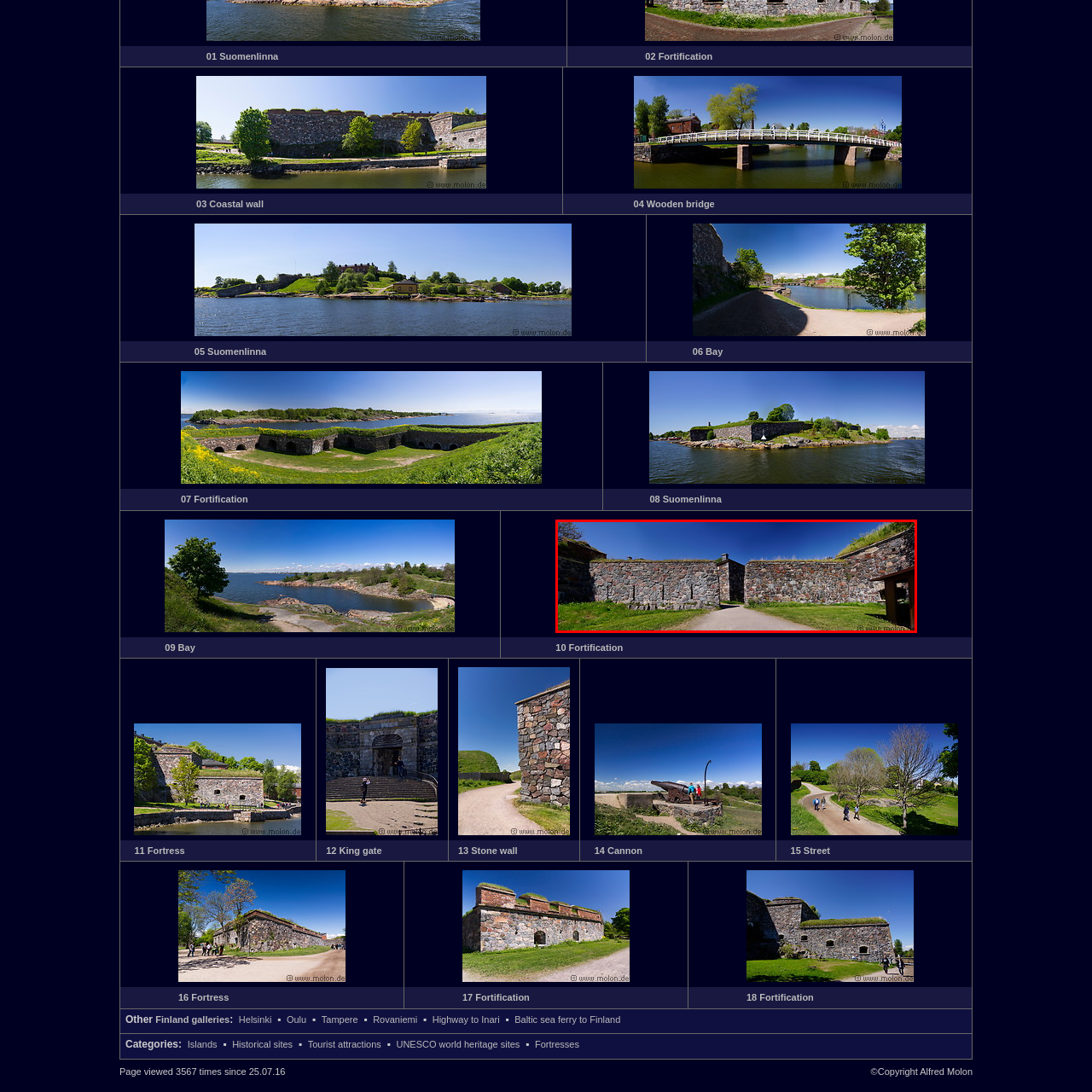Look closely at the image within the red-bordered box and thoroughly answer the question below, using details from the image: What is the purpose of the pathway in the image?

The purpose of the pathway in the image can be inferred by analyzing the caption, which states that the pathway 'leads through the archway at the center of the image, inviting visitors to explore the remnants of this remarkable structure'. This suggests that the pathway is intended to guide visitors through the historic fortifications and encourage them to explore the site.